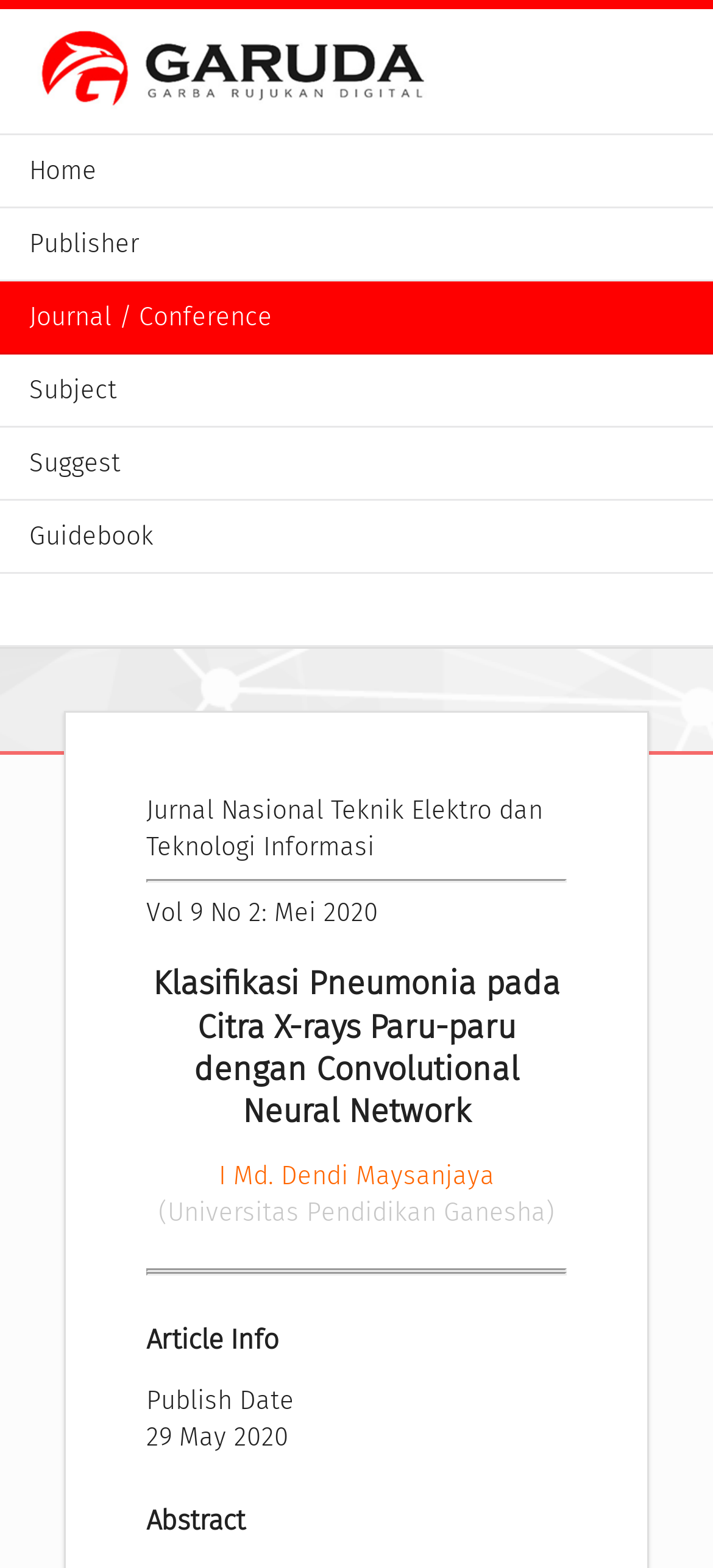What is the title of the article?
Please respond to the question with a detailed and well-explained answer.

I found the title of the article by looking at the heading element with the content 'Klasifikasi Pneumonia pada Citra X-rays Paru-paru dengan Convolutional Neural Network' which is located below the journal title and above the author information.